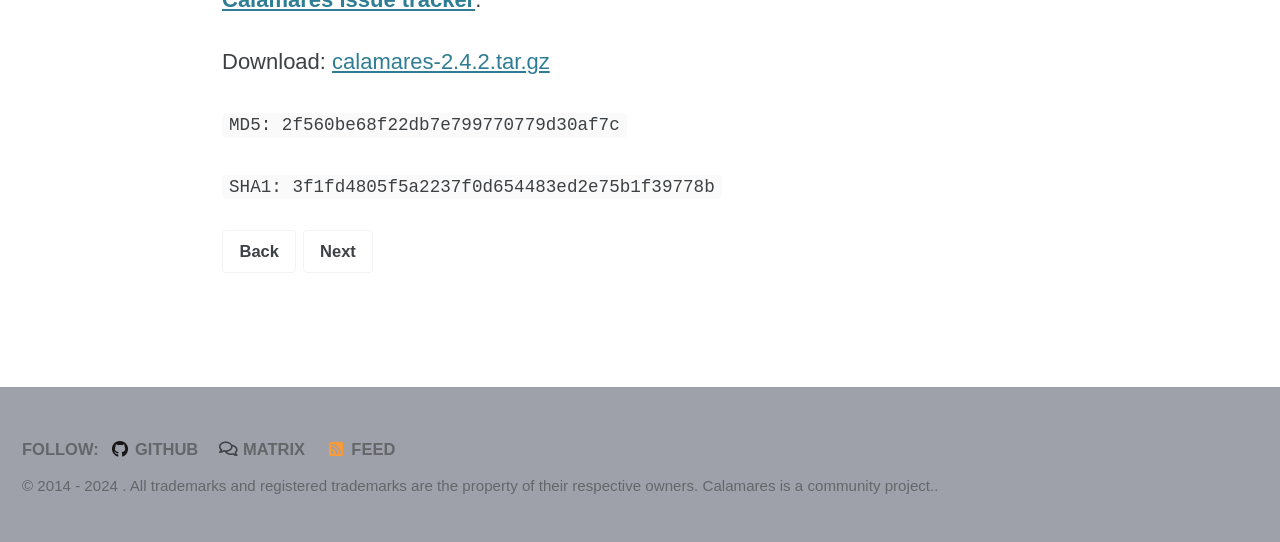What are the navigation options on this page?
Refer to the image and provide a thorough answer to the question.

The navigation options on this page are 'Back' and 'Next' as indicated by the link elements with the text 'Back' and 'Next'.